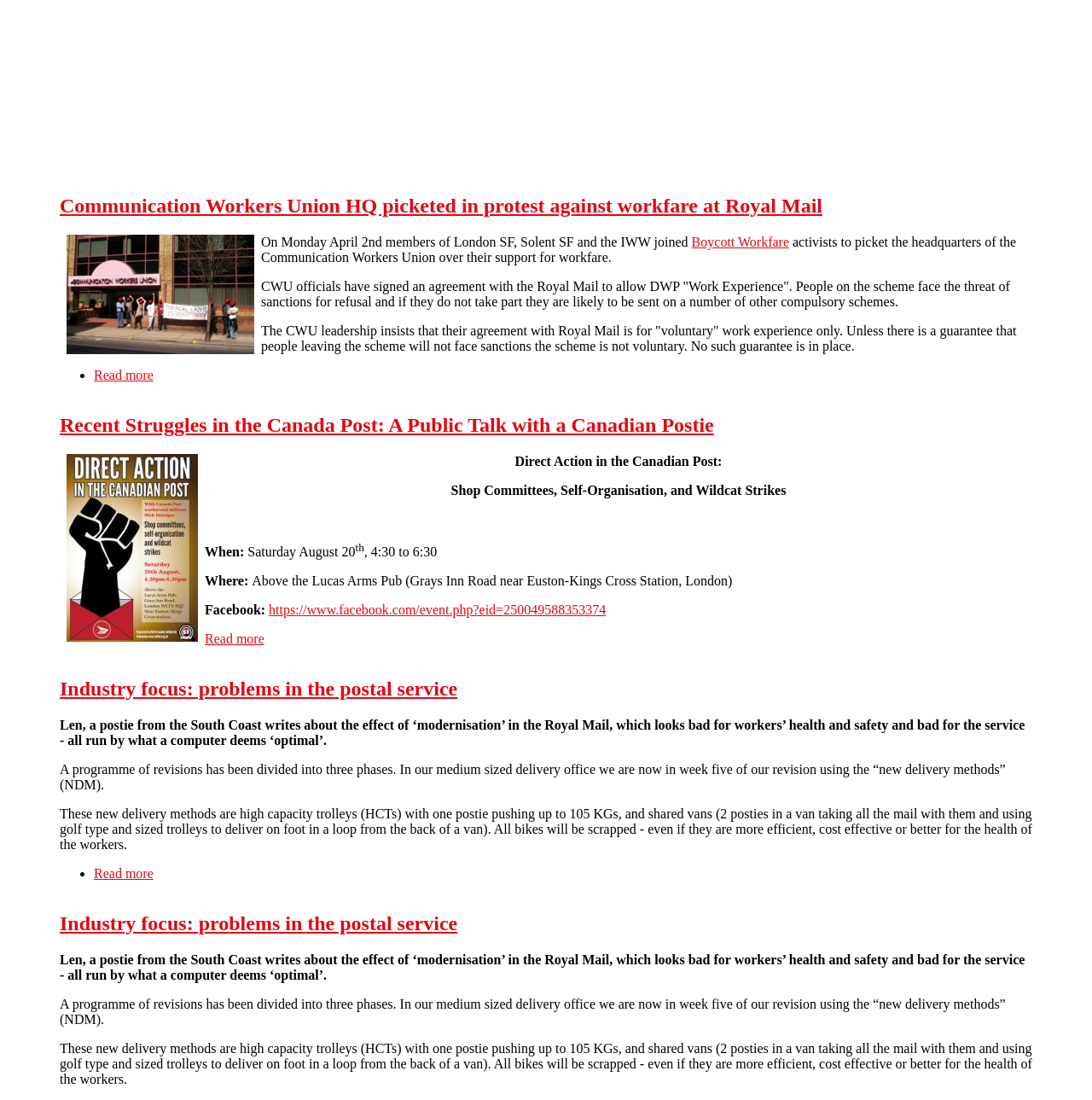Determine the bounding box coordinates of the clickable element necessary to fulfill the instruction: "Read more about 'Industry focus: problems in the postal service'". Provide the coordinates as four float numbers within the 0 to 1 range, i.e., [left, top, right, bottom].

[0.086, 0.787, 0.14, 0.8]